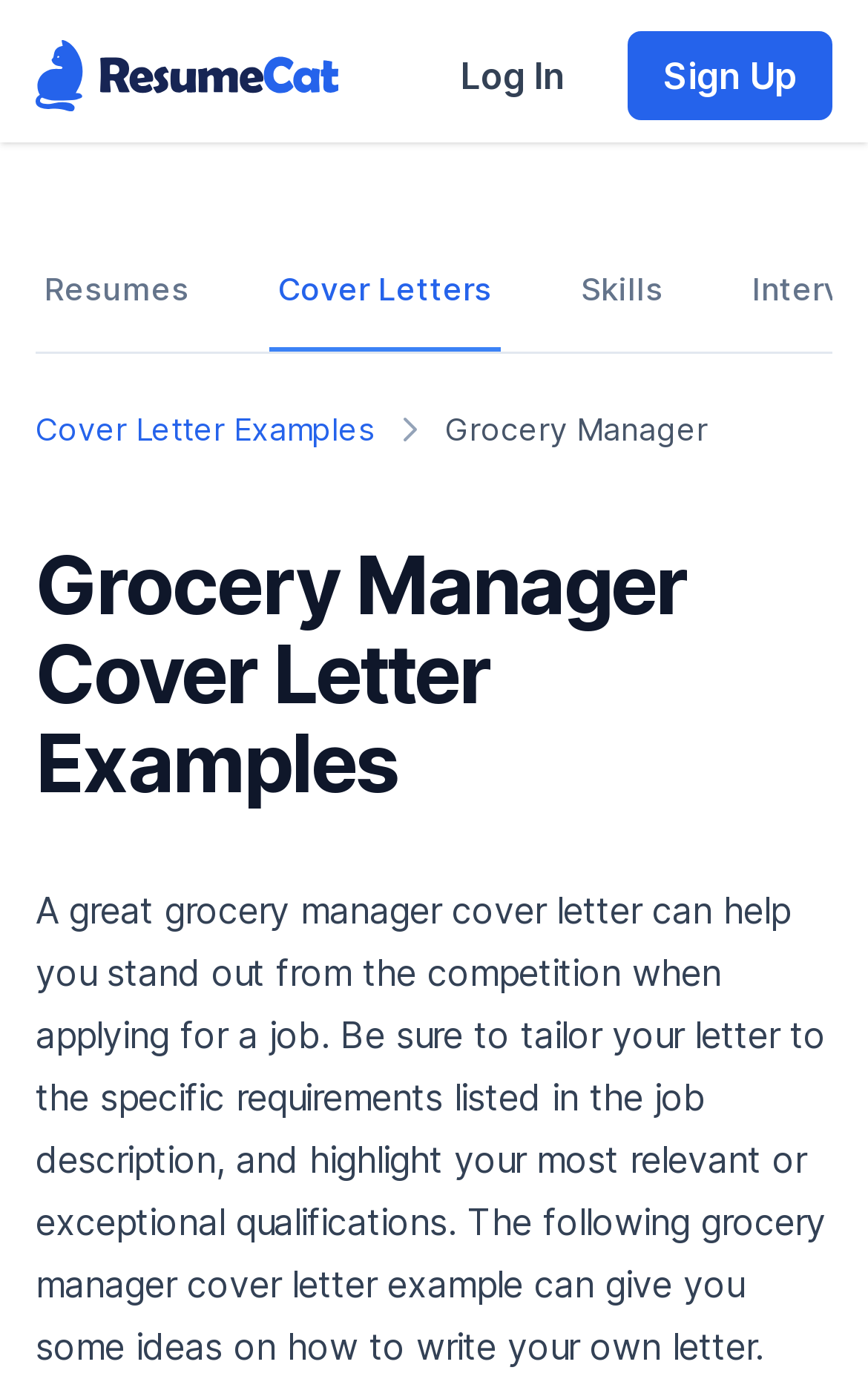Respond to the following query with just one word or a short phrase: 
What is the text above the 'Grocery Manager Cover Letter Examples' heading?

A great grocery manager